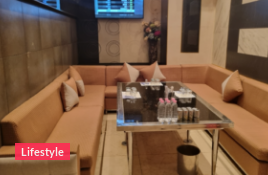Explain the image in a detailed and descriptive way.

The image captures a chic and modern lounge setting, featuring elegantly arranged seating with a contemporary design. Plush beige couches are neatly positioned around a sleek glass table, creating an inviting atmosphere for social gatherings or casual meetings. On the table, several water bottles and sleek snack trays suggest a readiness for guests, enhancing the space's welcoming vibe. In the background, subtle décor elements add a touch of sophistication, complemented by the soft lighting that creates a cozy ambiance. This scene epitomizes a lifestyle space, likely aimed at providing comfort and style for visitors in a vibrant urban environment.